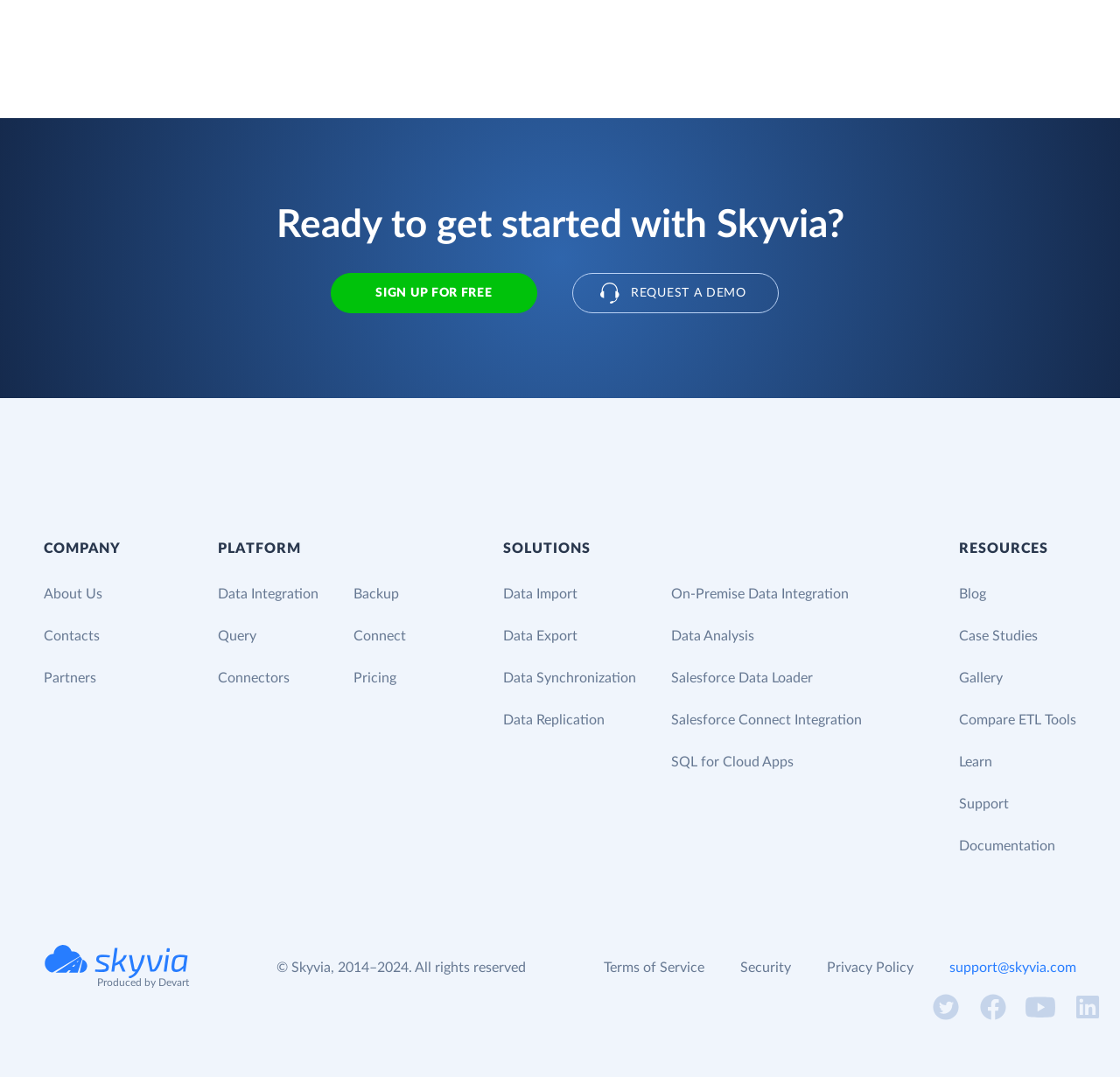What is the main call-to-action on the webpage?
Can you provide an in-depth and detailed response to the question?

The main call-to-action on the webpage is 'SIGN UP FOR FREE' which is a prominent link located at the top of the page, indicating that the website is encouraging users to sign up for a free service or trial.